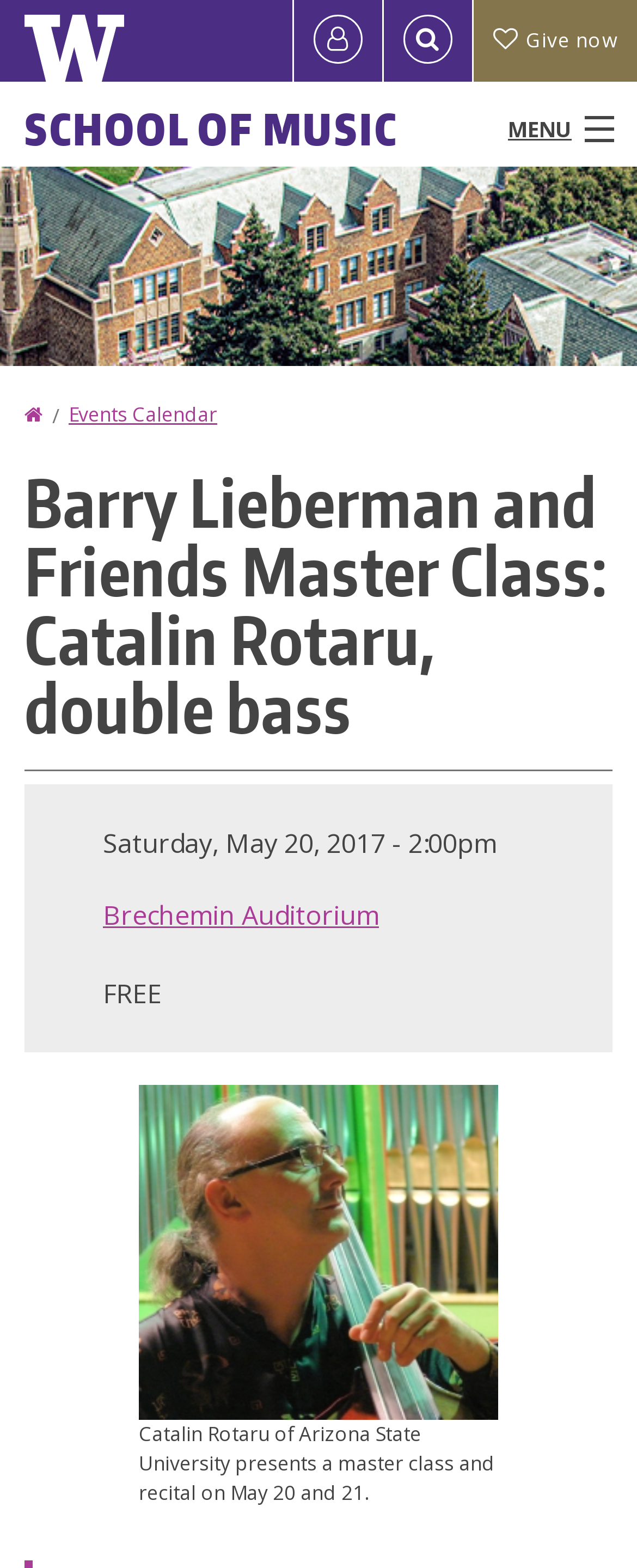Please determine the bounding box coordinates for the element that should be clicked to follow these instructions: "Log in".

[0.462, 0.0, 0.6, 0.052]